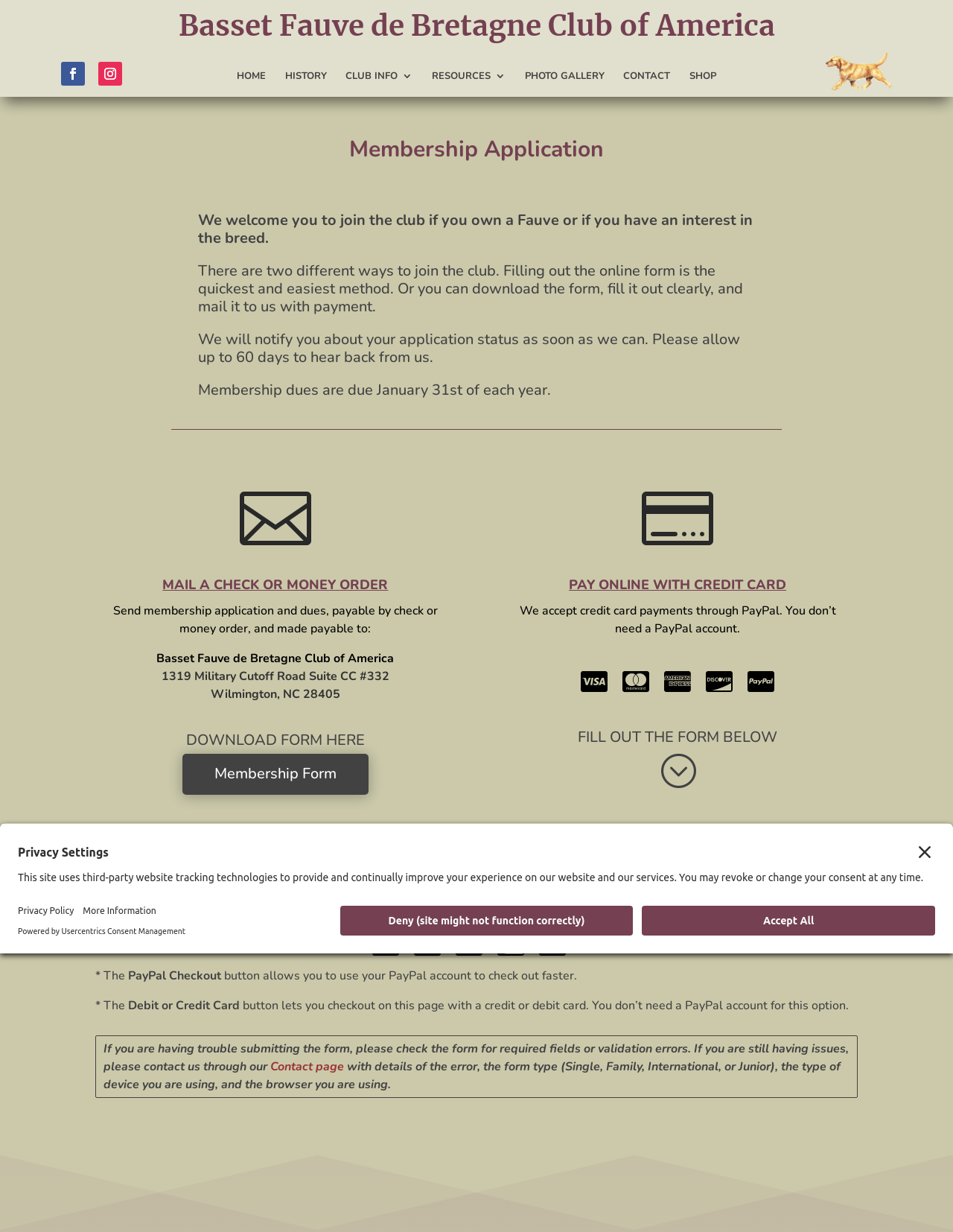Please identify the bounding box coordinates of the element I should click to complete this instruction: 'Click the HOME link'. The coordinates should be given as four float numbers between 0 and 1, like this: [left, top, right, bottom].

[0.249, 0.057, 0.279, 0.071]